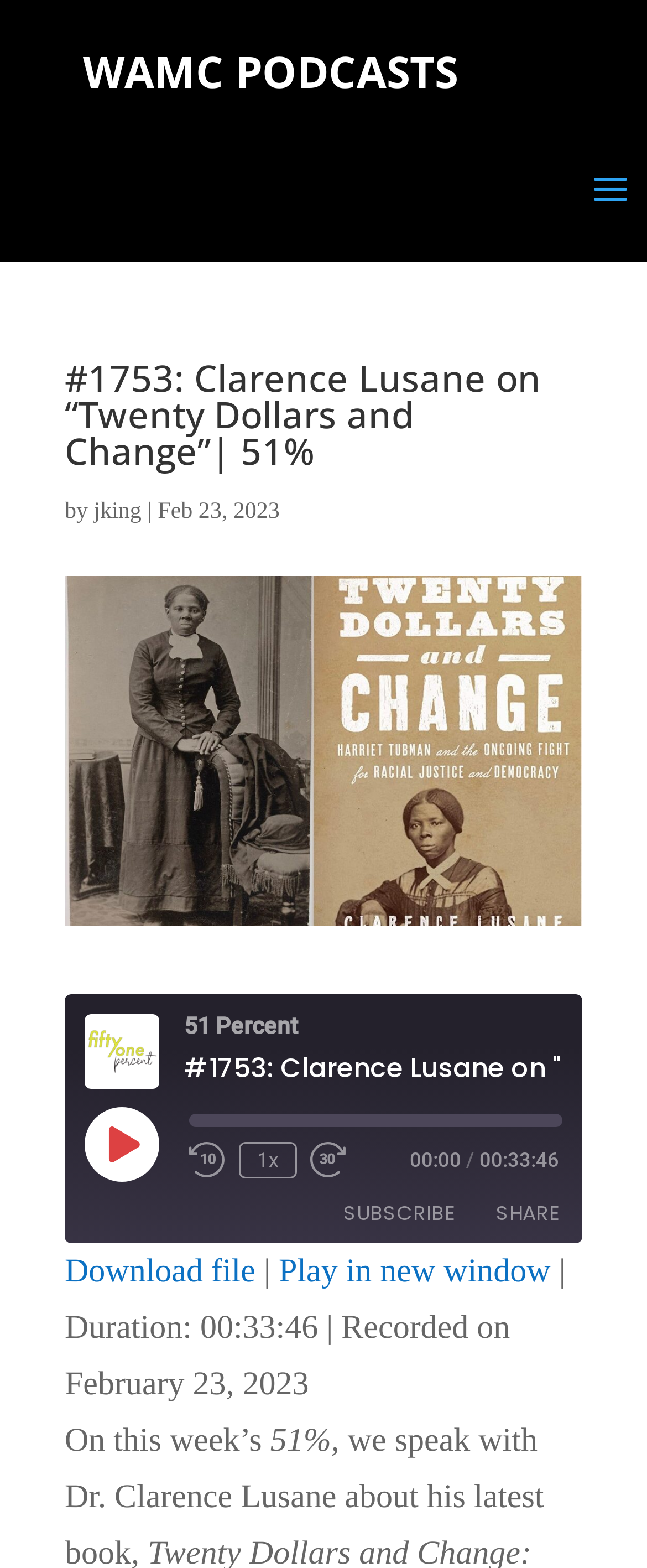Please determine the bounding box of the UI element that matches this description: Download file. The coordinates should be given as (top-left x, top-left y, bottom-right x, bottom-right y), with all values between 0 and 1.

[0.1, 0.8, 0.395, 0.823]